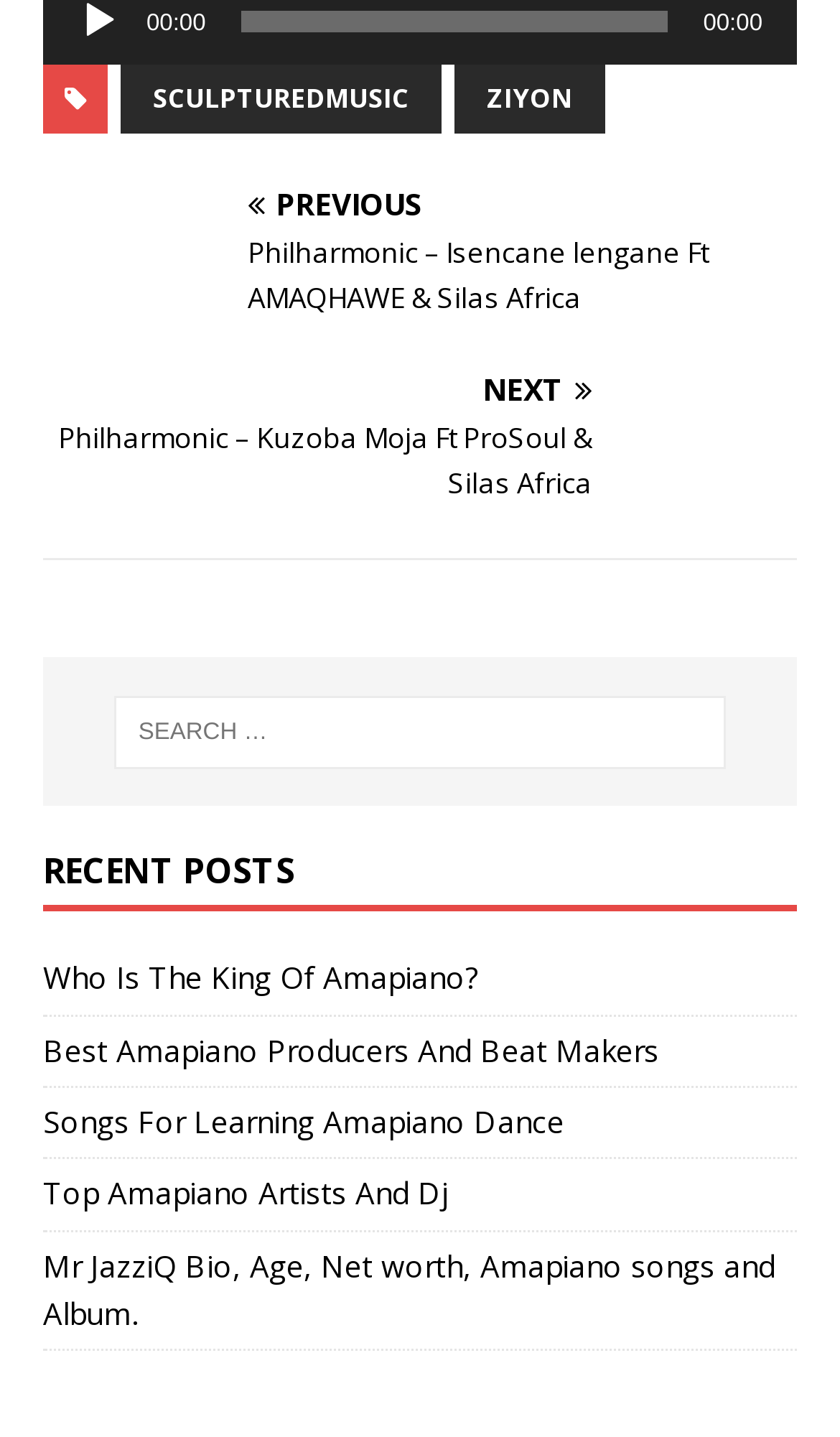Respond with a single word or phrase for the following question: 
What is the title of the EP?

Philharmonic – Big Fish